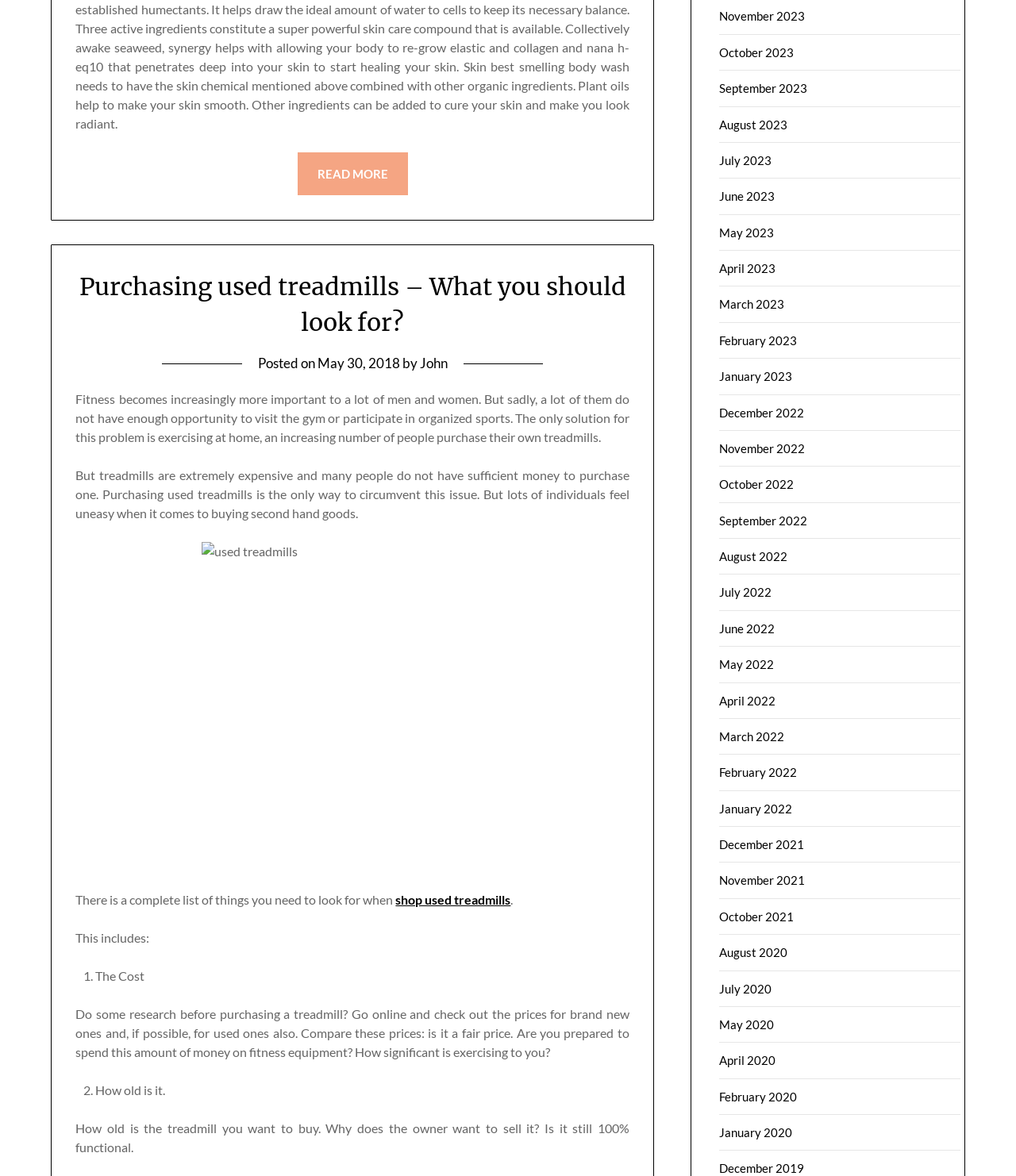Find the bounding box coordinates of the element to click in order to complete this instruction: "Check the archive for 'November 2023'". The bounding box coordinates must be four float numbers between 0 and 1, denoted as [left, top, right, bottom].

[0.708, 0.008, 0.792, 0.02]